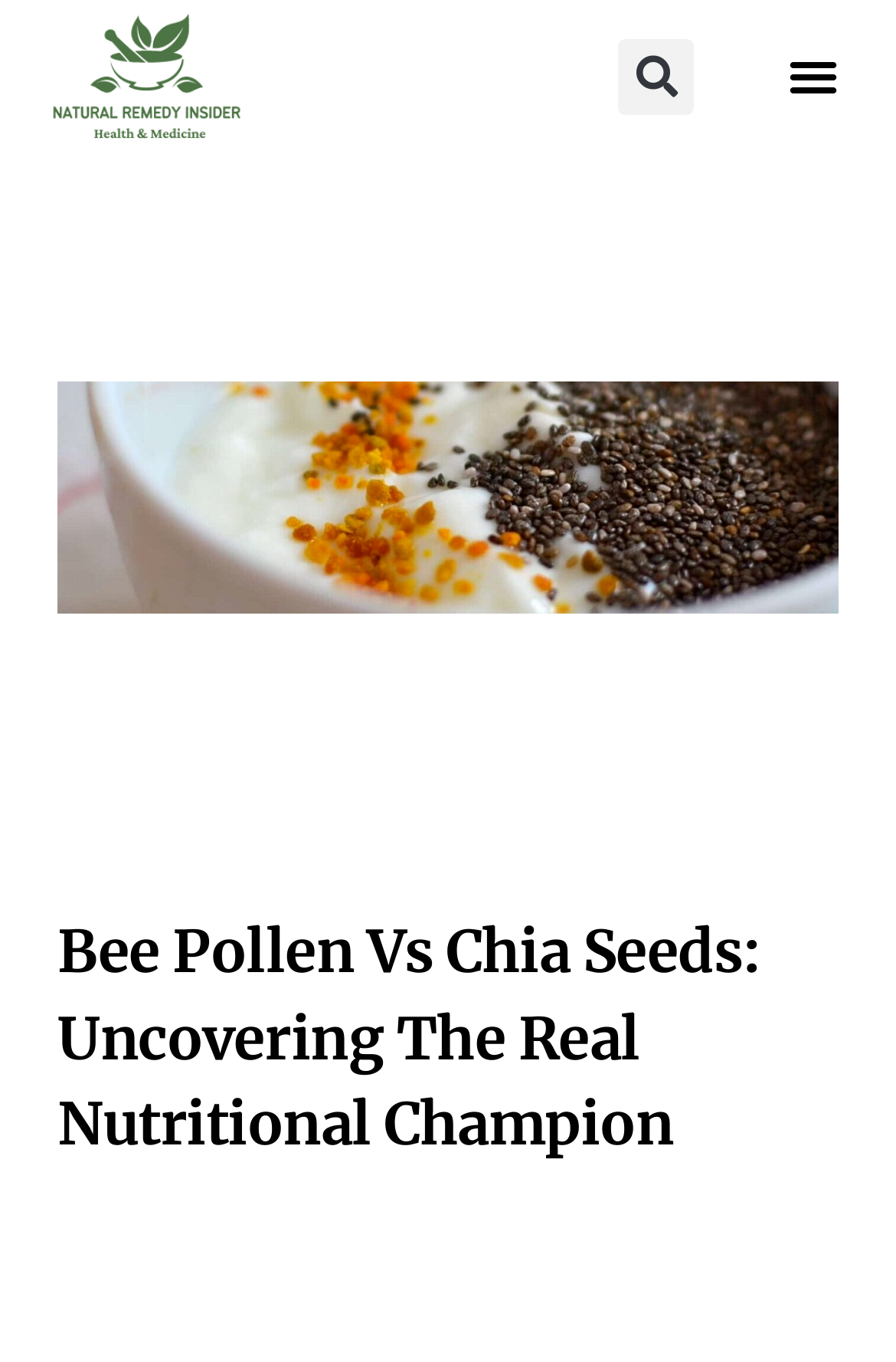Locate the bounding box coordinates for the element described below: "aria-label="Email"". The coordinates must be four float values between 0 and 1, formatted as [left, top, right, bottom].

None